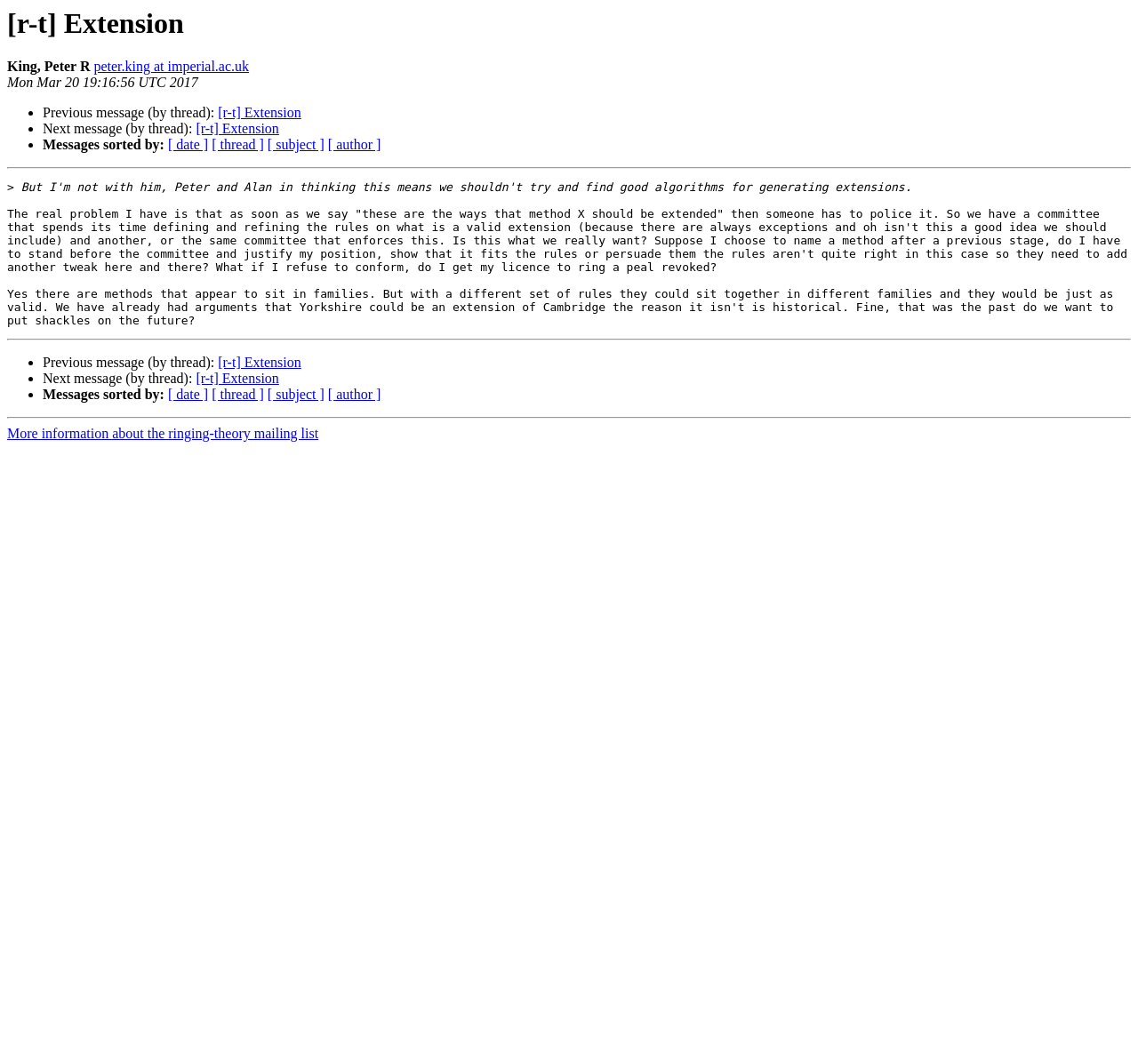Determine the bounding box coordinates of the clickable element to achieve the following action: 'Send an email to peter.king at imperial.ac.uk'. Provide the coordinates as four float values between 0 and 1, formatted as [left, top, right, bottom].

[0.082, 0.056, 0.219, 0.07]